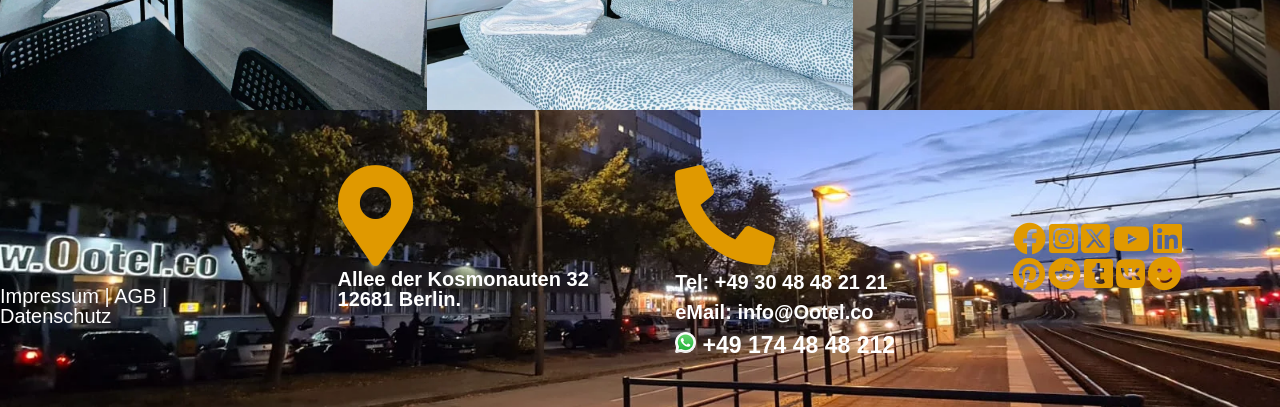Determine the bounding box coordinates of the section I need to click to execute the following instruction: "Send an email to info@Ootel.co". Provide the coordinates as four float numbers between 0 and 1, i.e., [left, top, right, bottom].

[0.527, 0.741, 0.682, 0.795]